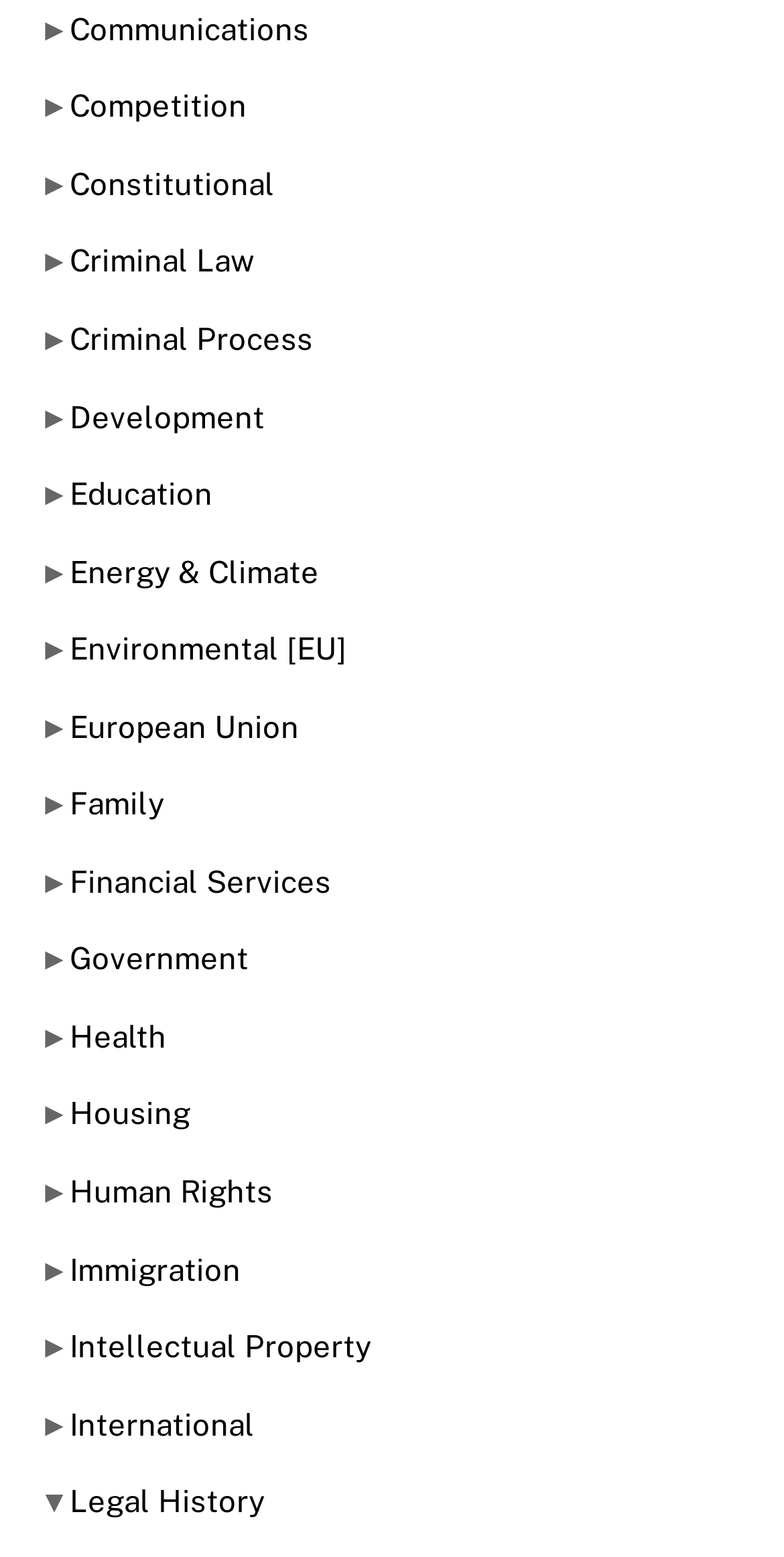Respond with a single word or short phrase to the following question: 
What symbol is used to indicate expansion?

►